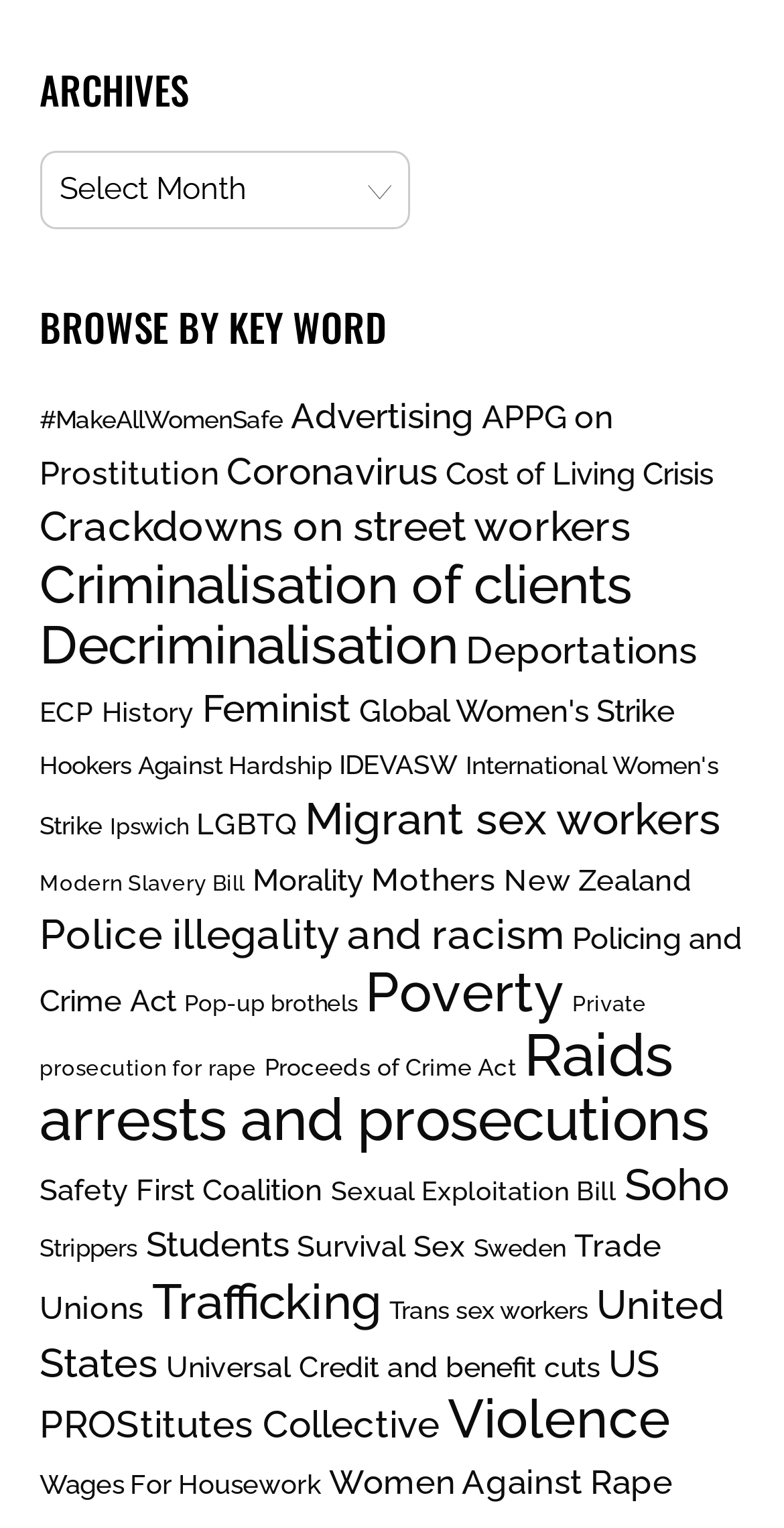Provide the bounding box coordinates of the area you need to click to execute the following instruction: "Visit related page".

None